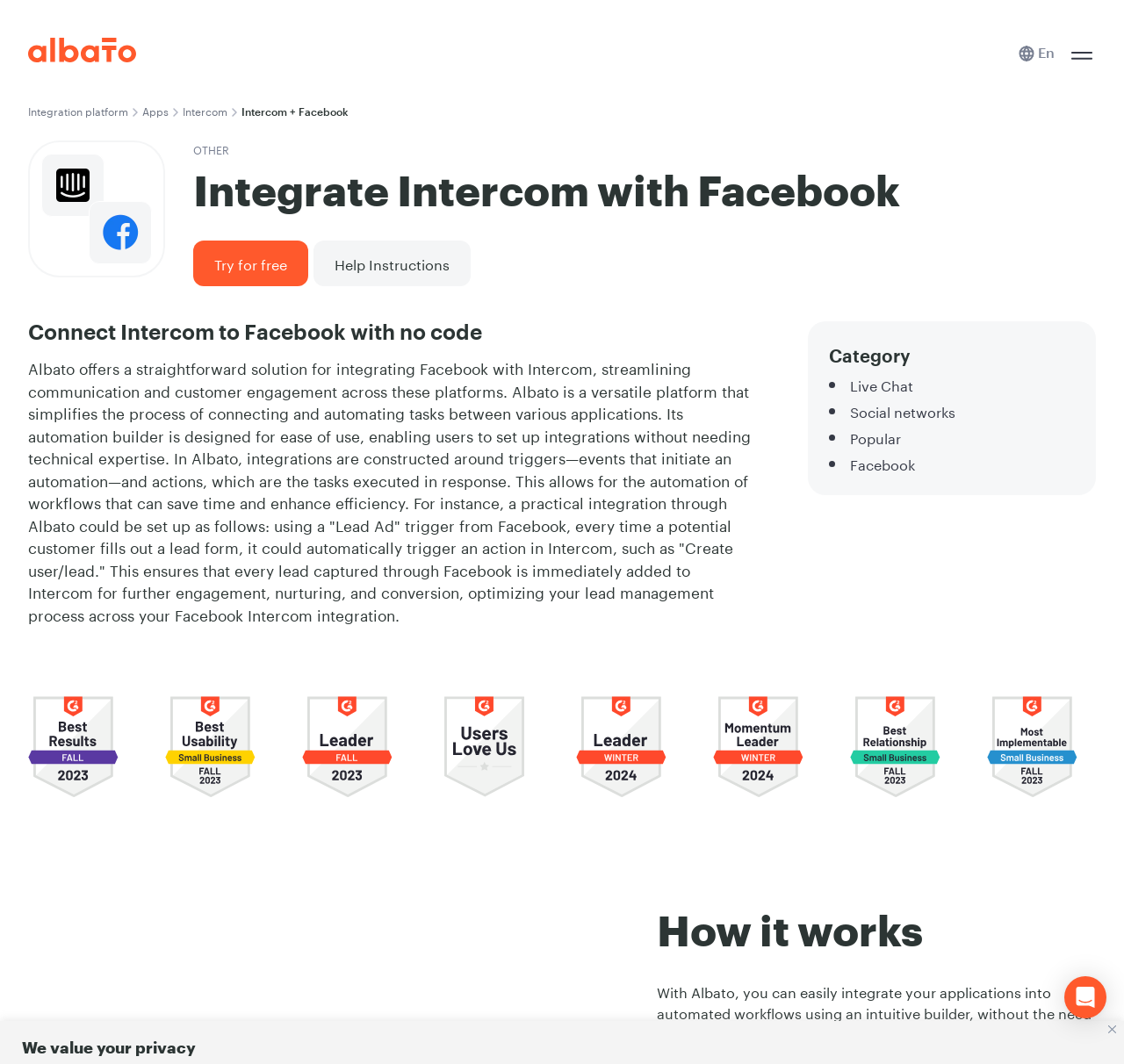What is the purpose of Albato?
Answer the question with a single word or phrase derived from the image.

Integrate applications